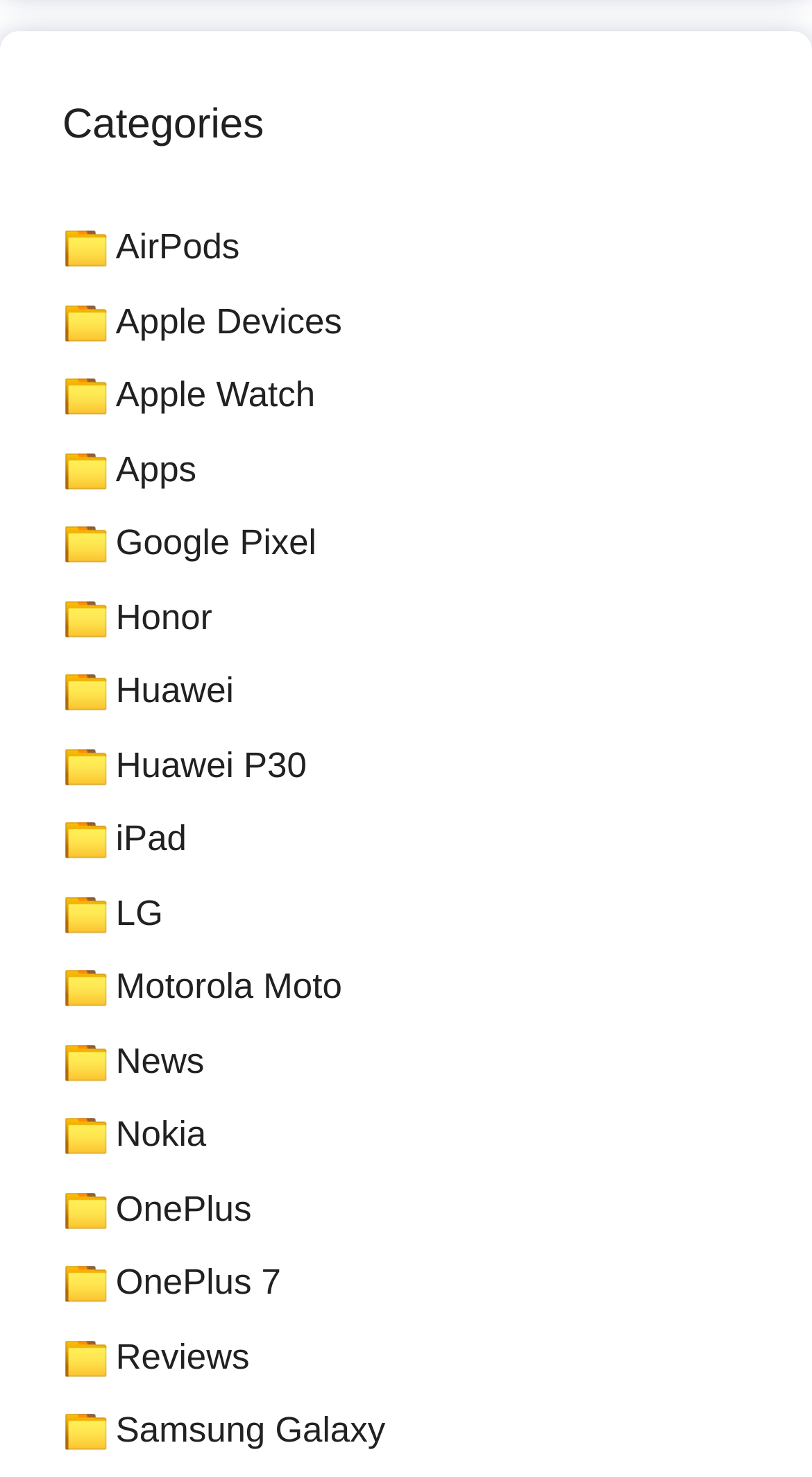Find the bounding box coordinates of the clickable area that will achieve the following instruction: "Click on AirPods".

[0.143, 0.154, 0.295, 0.181]